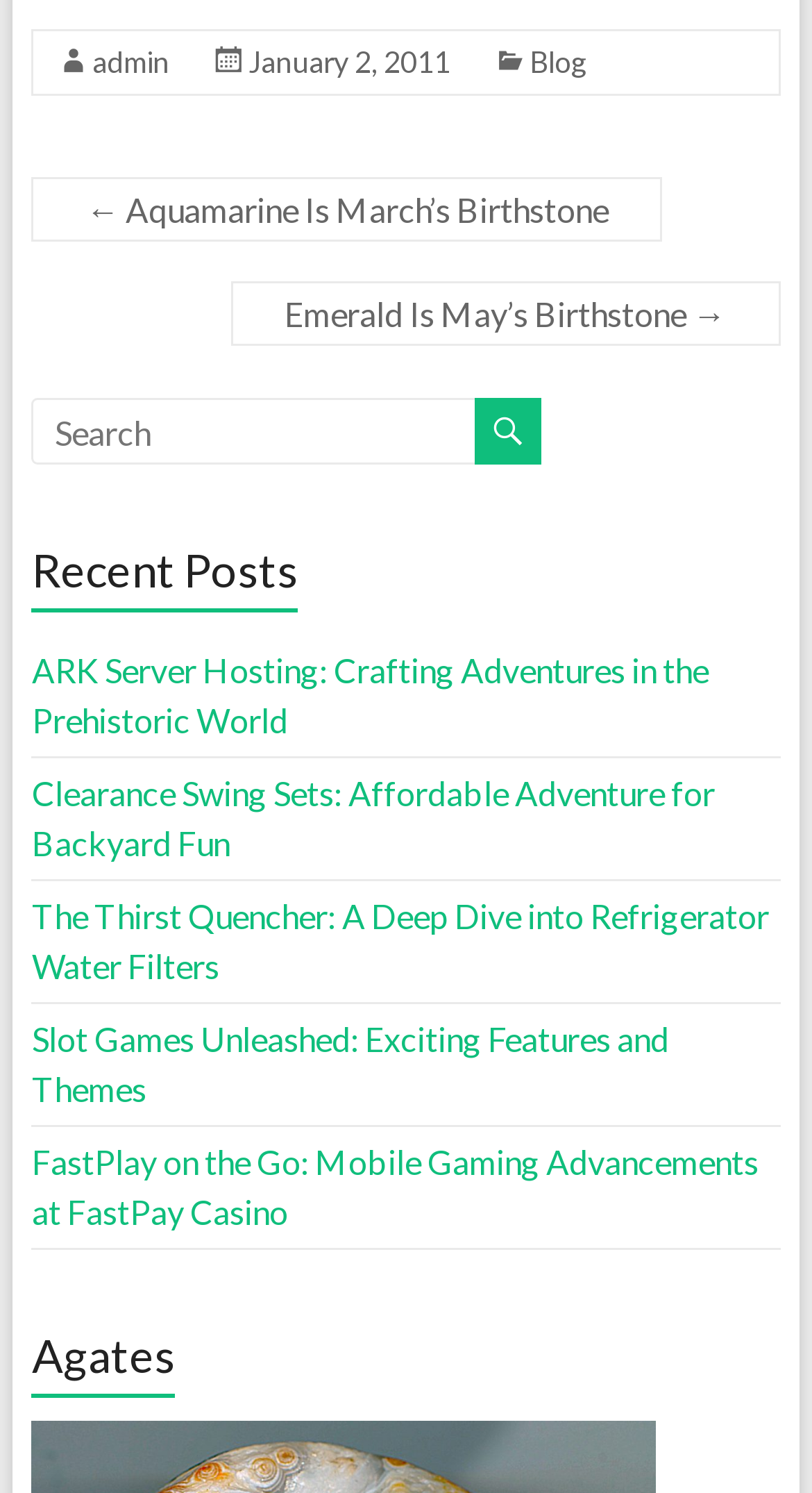Please give a succinct answer using a single word or phrase:
What is the purpose of the textbox?

Search